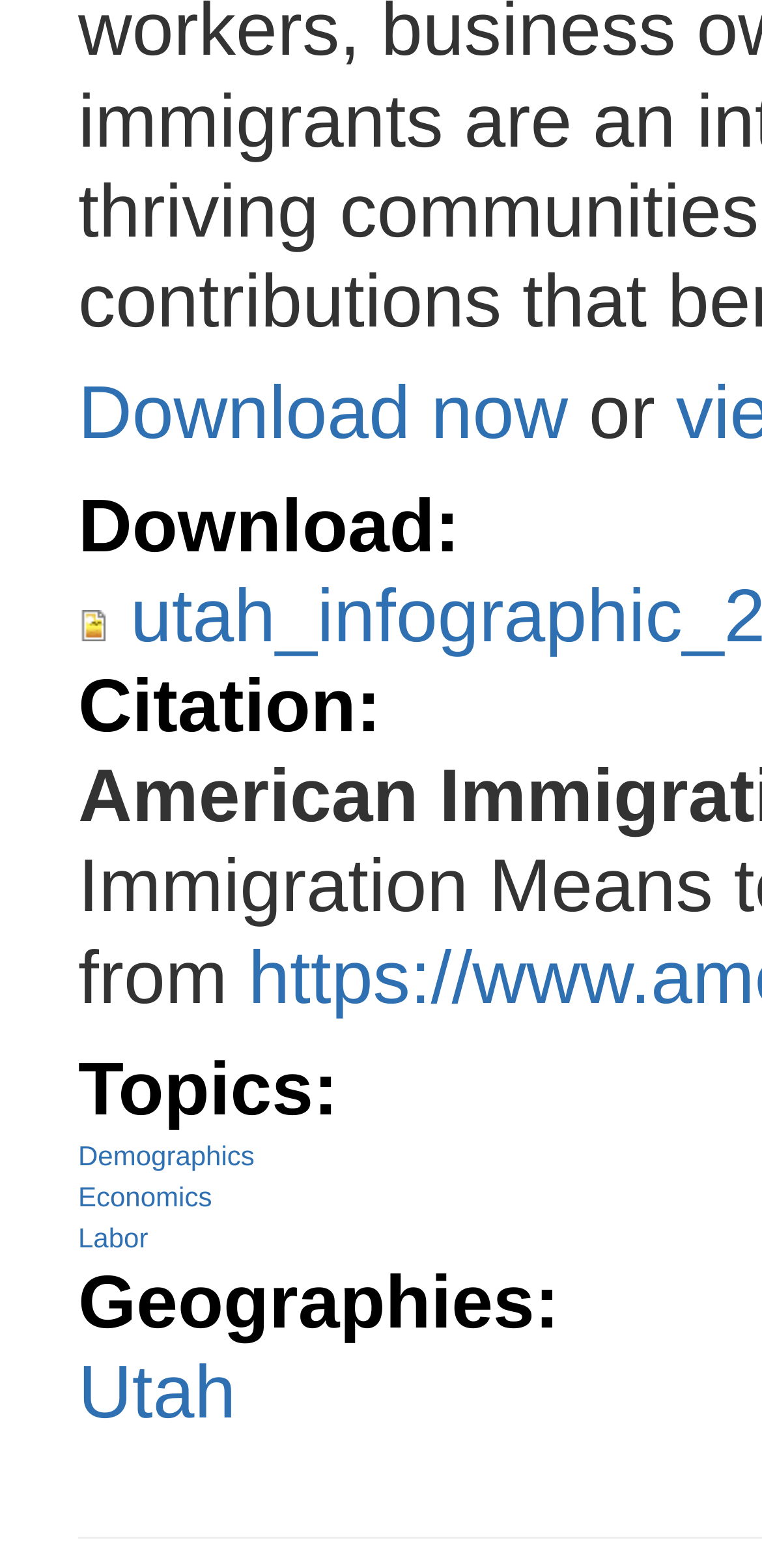How many links are under Geographies?
Using the image as a reference, answer the question with a short word or phrase.

1